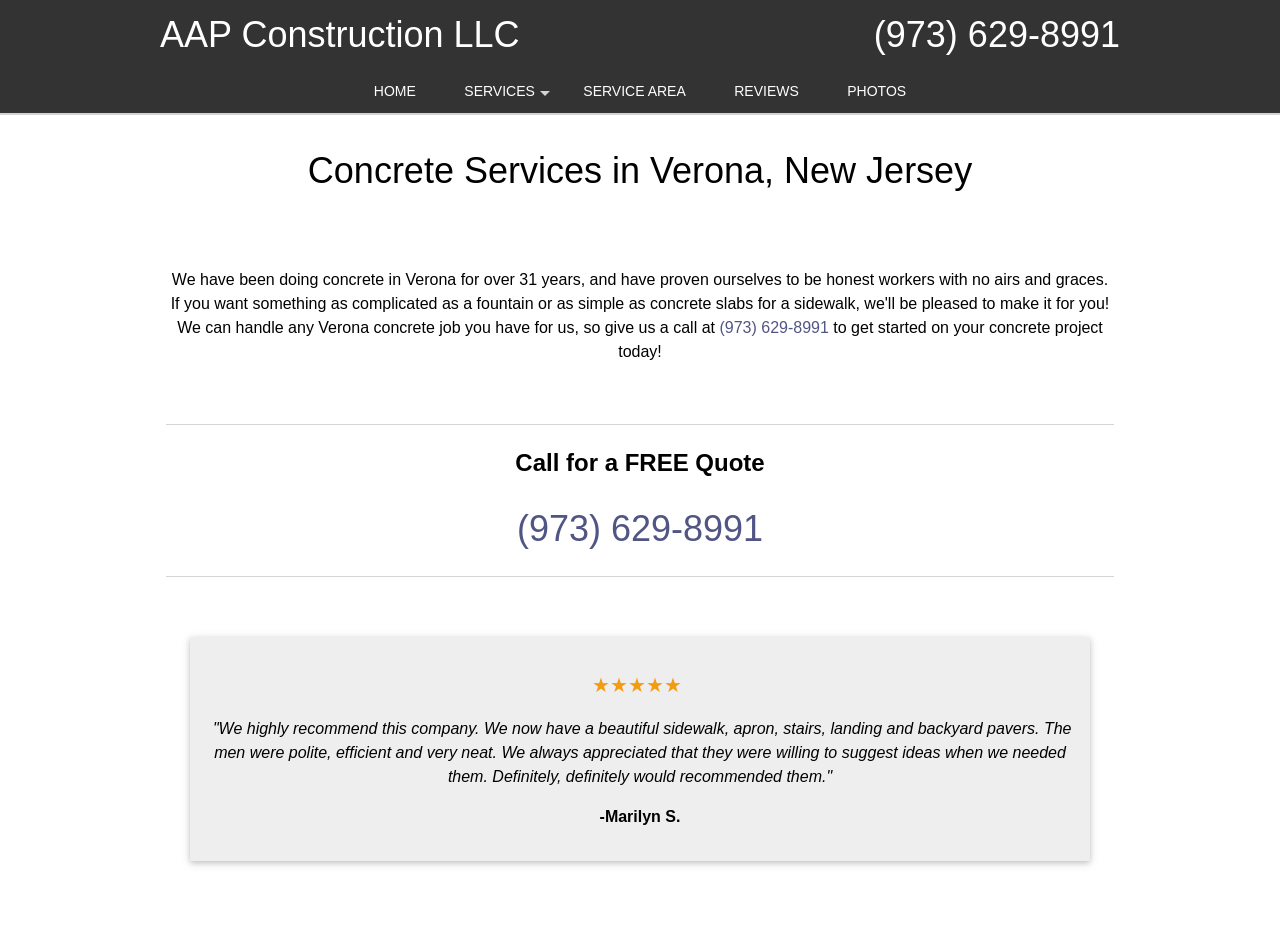Offer an extensive depiction of the webpage and its key elements.

The webpage is about AAP Construction LLC, a professional concrete service provider in Verona, New Jersey. At the top, there is a heading with the company name, followed by a phone number, (973) 629-8991, which is also a clickable link. 

Below the company name, there is a navigation menu with five links: HOME, SERVICES, SERVICE AREA, REVIEWS, and PHOTOS, aligned horizontally across the page. 

The main content area has a heading that reads "Concrete Services in Verona, New Jersey". Below this heading, there is a brief paragraph of text, followed by a call-to-action link to get started on a concrete project, and another phone number link. 

A horizontal separator line divides the content, and below it, there is a heading that says "Call for a FREE Quote" with another phone number link. Another horizontal separator line separates the content again, and below it, there is a customer review section. This section has a five-star rating heading, followed by a quote from a satisfied customer, Marilyn S., praising the company's work and service.